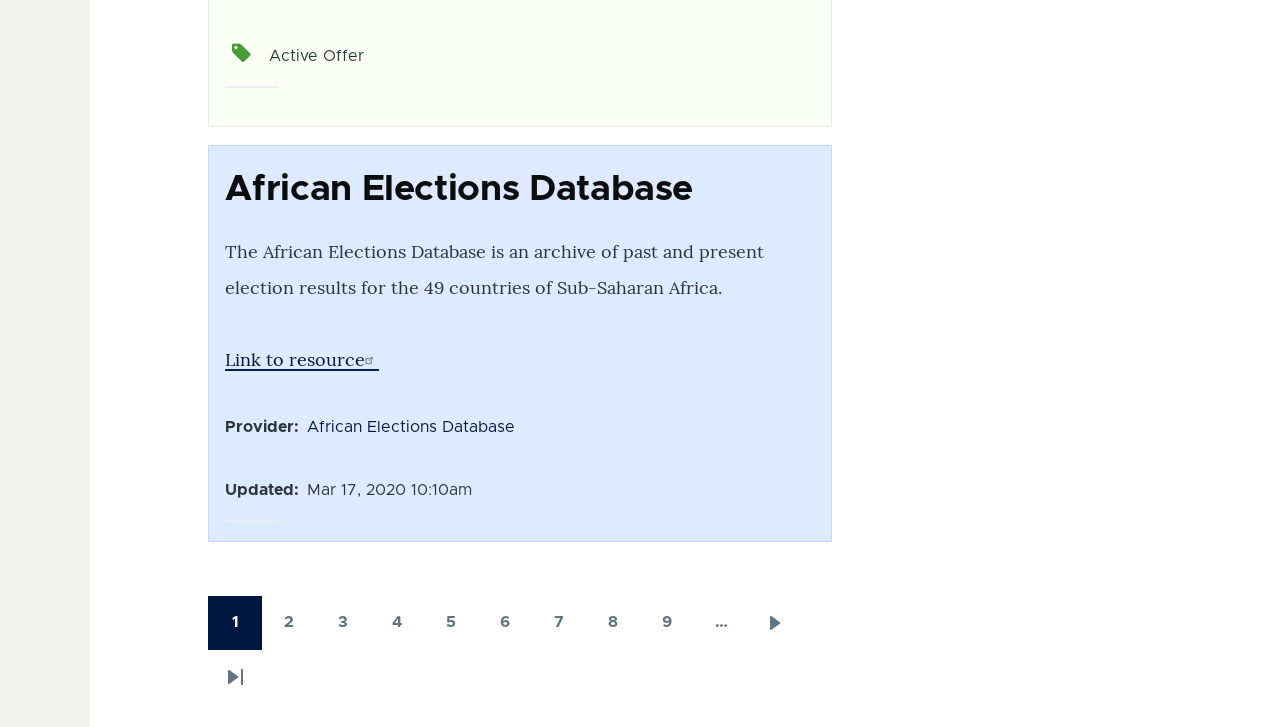Identify the bounding box coordinates of the element that should be clicked to fulfill this task: "Click on the 'Last page' link". The coordinates should be provided as four float numbers between 0 and 1, i.e., [left, top, right, bottom].

[0.163, 0.894, 0.205, 0.968]